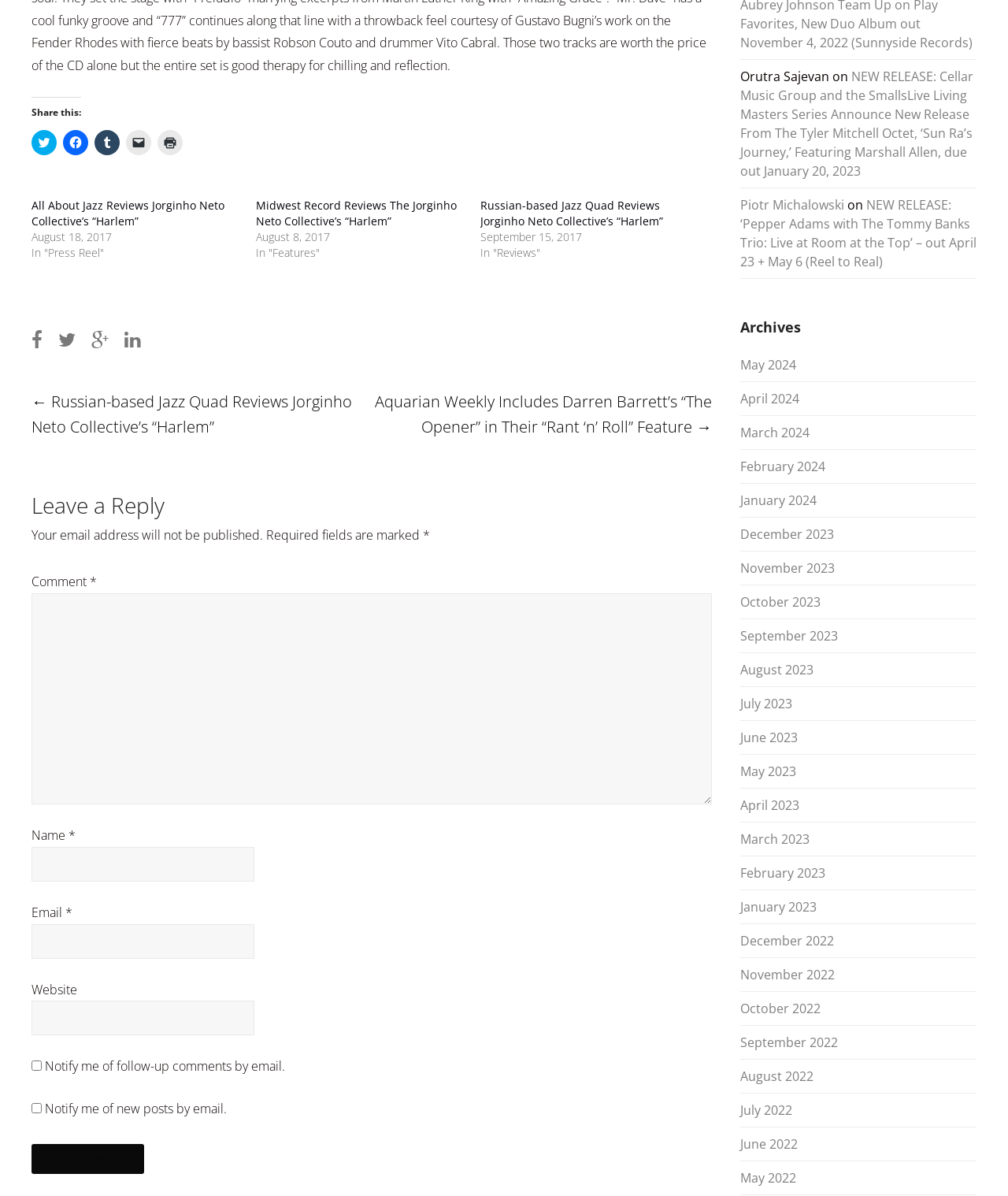Identify the bounding box of the HTML element described as: "12 monthsMay 17, 2023 ago".

None